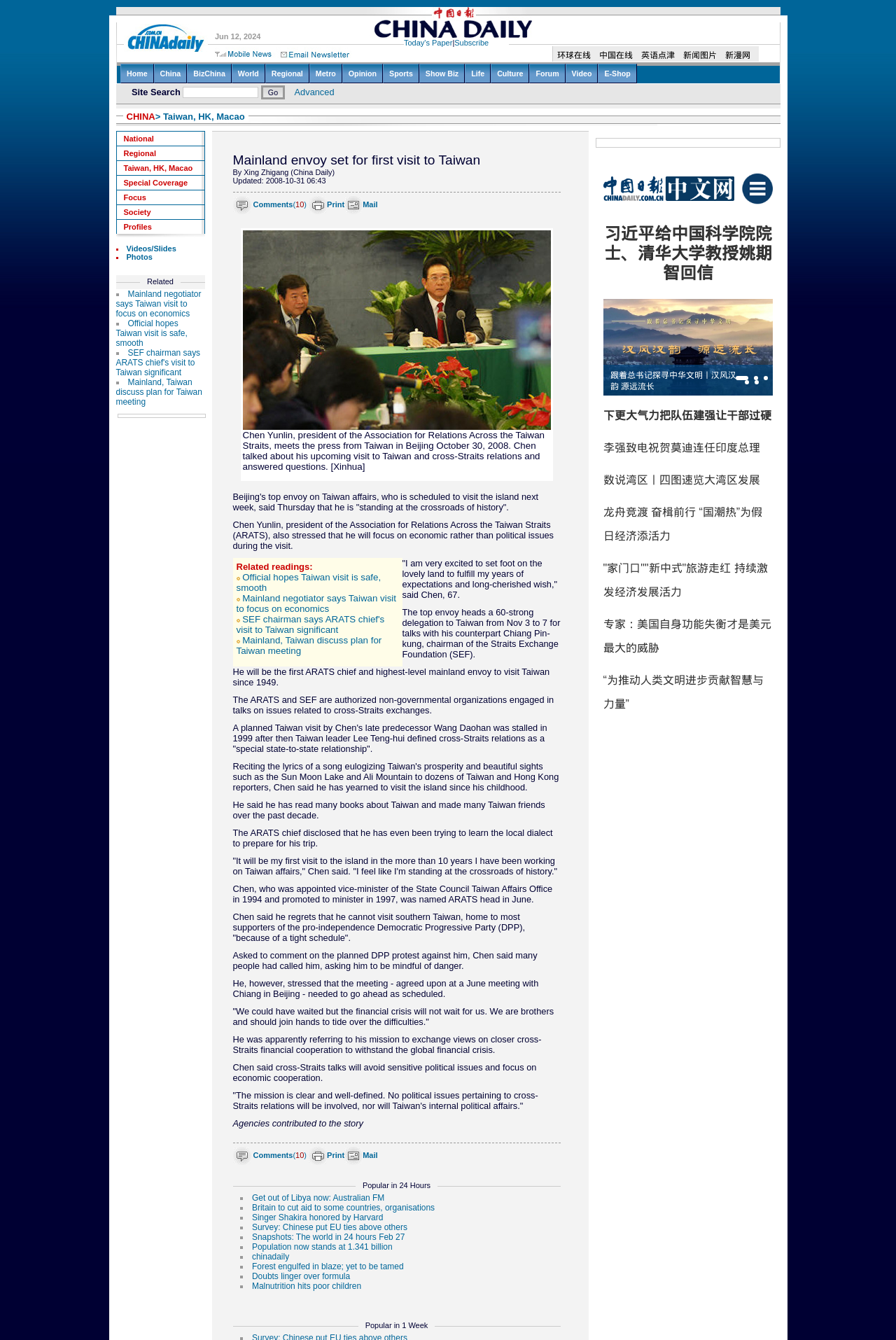How many people are in Chen Yunlin's delegation?
Please provide a detailed and thorough answer to the question.

I found this answer by reading the text in the article, which mentions that Chen Yunlin heads a 60-strong delegation to Taiwan from Nov 3 to 7 for talks with his counterpart Chiang Pin-kung.